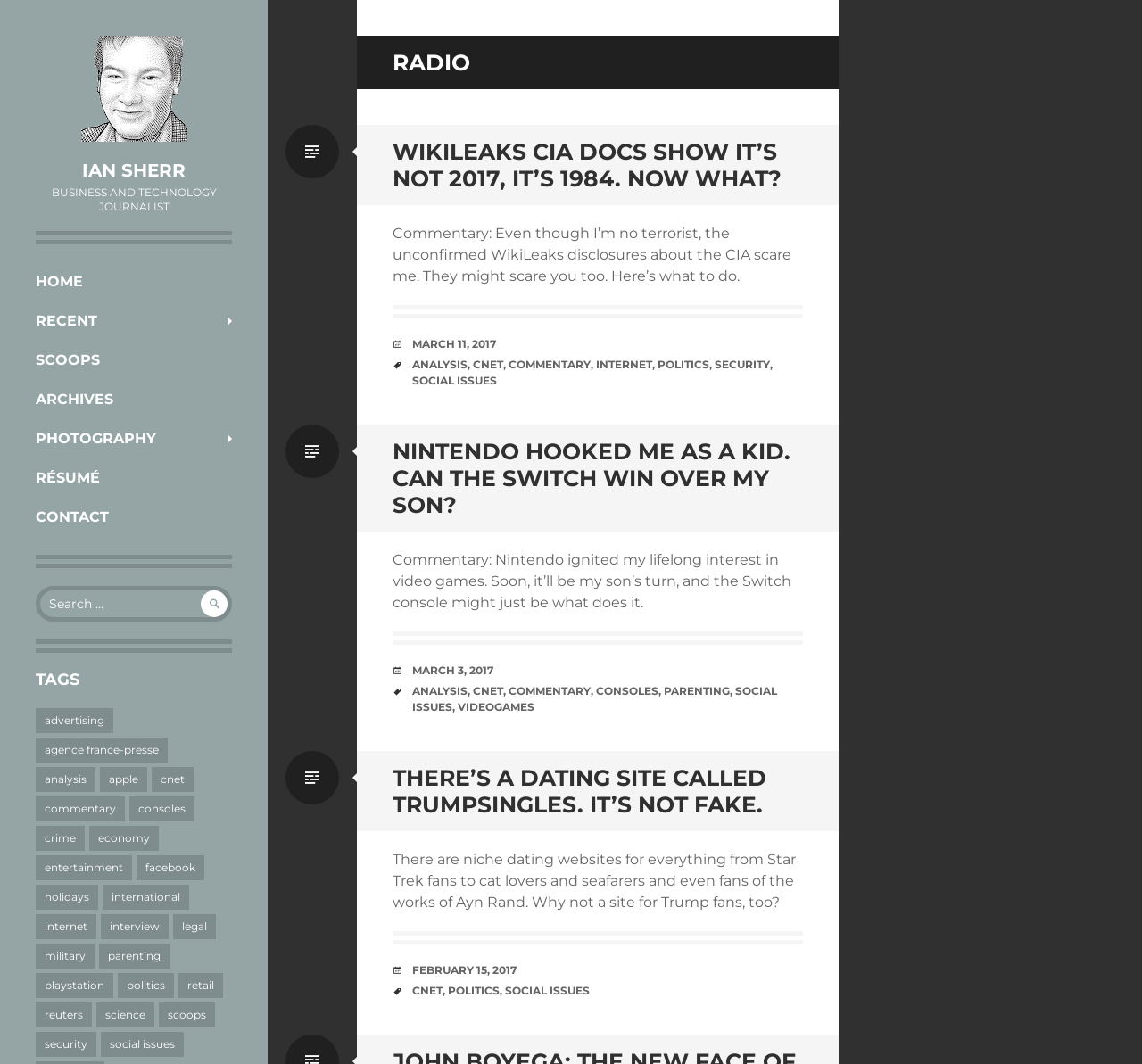Identify the bounding box for the UI element described as: "March 11, 2017". Ensure the coordinates are four float numbers between 0 and 1, formatted as [left, top, right, bottom].

[0.361, 0.317, 0.434, 0.329]